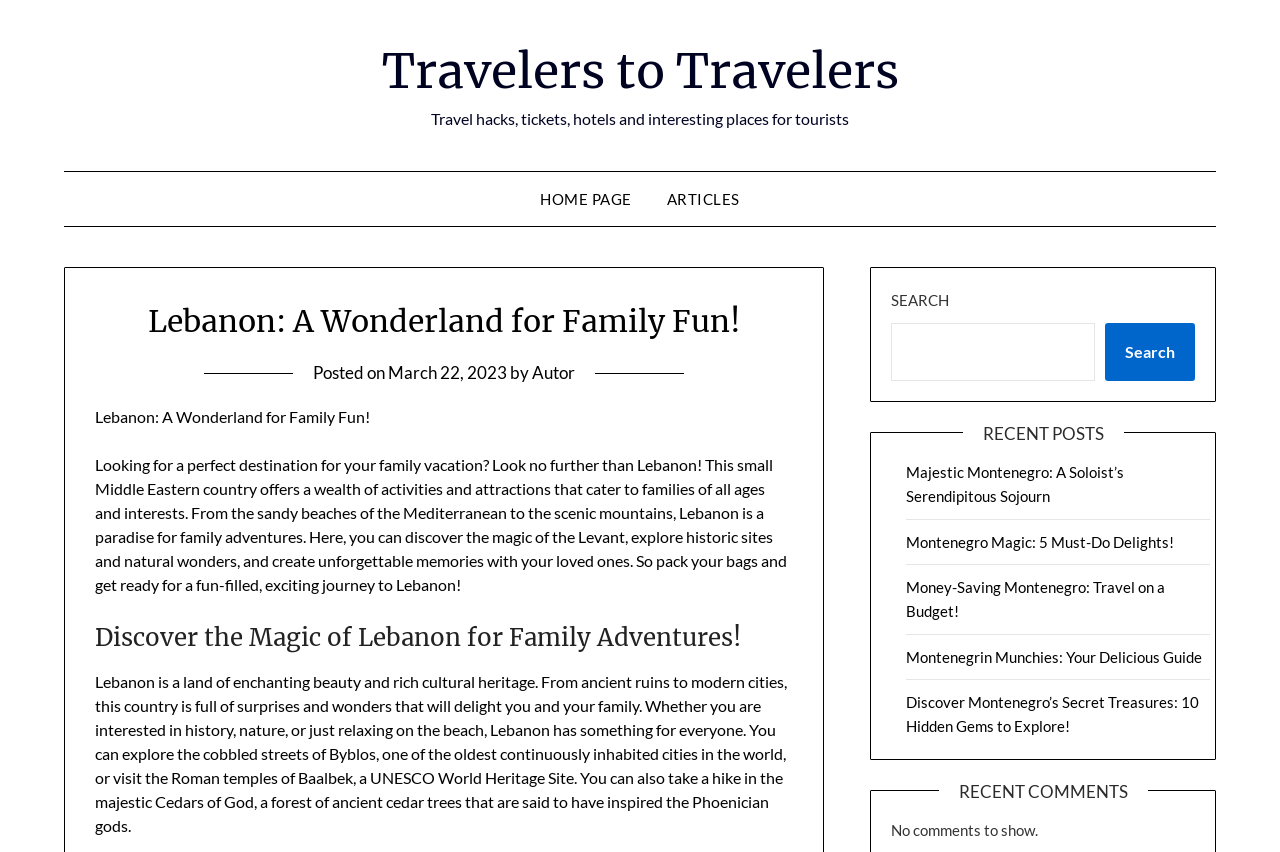Pinpoint the bounding box coordinates of the element you need to click to execute the following instruction: "Click on the 'HOME PAGE' link". The bounding box should be represented by four float numbers between 0 and 1, in the format [left, top, right, bottom].

[0.41, 0.202, 0.506, 0.266]